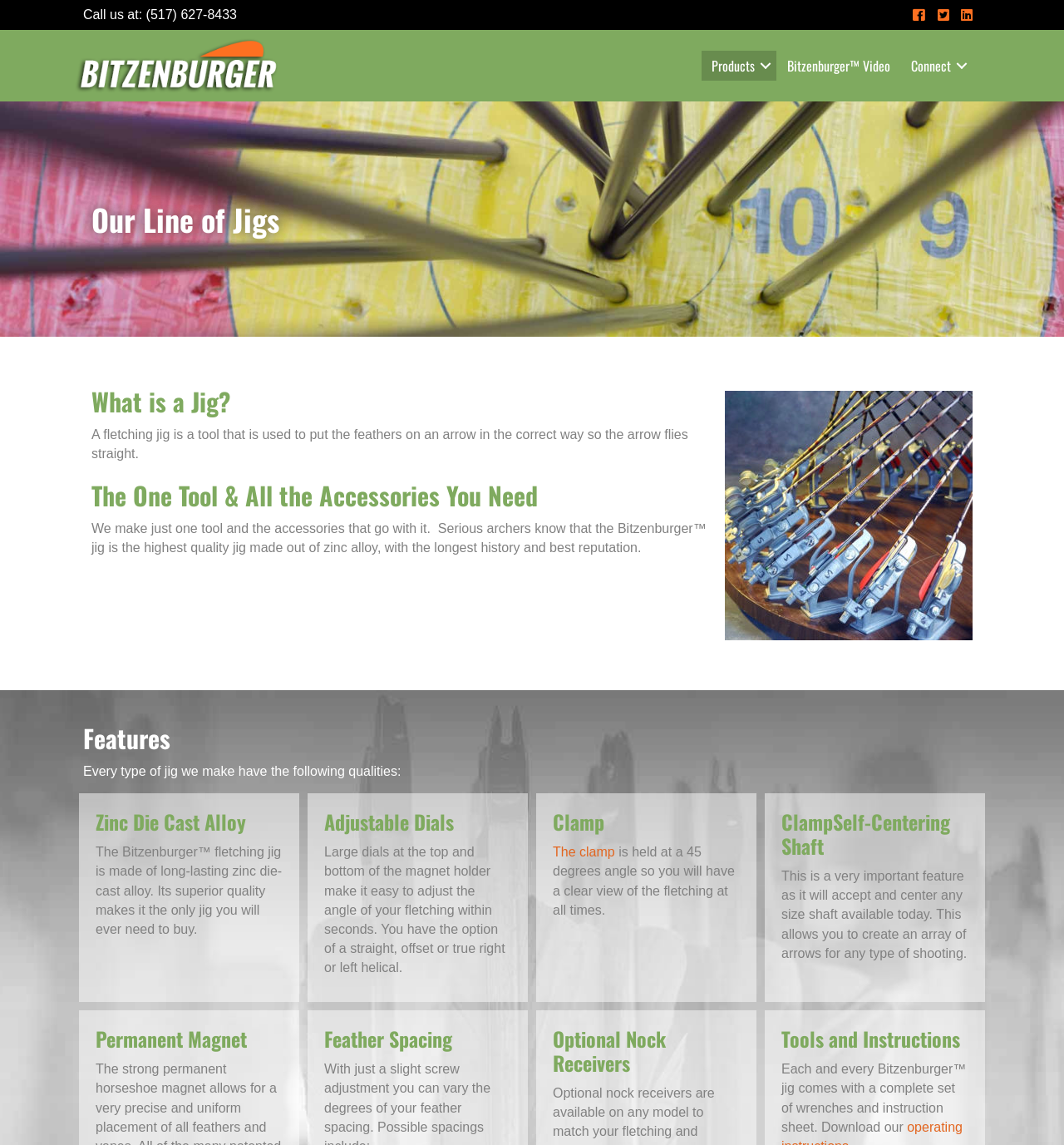Determine the bounding box coordinates for the UI element matching this description: "Register".

None